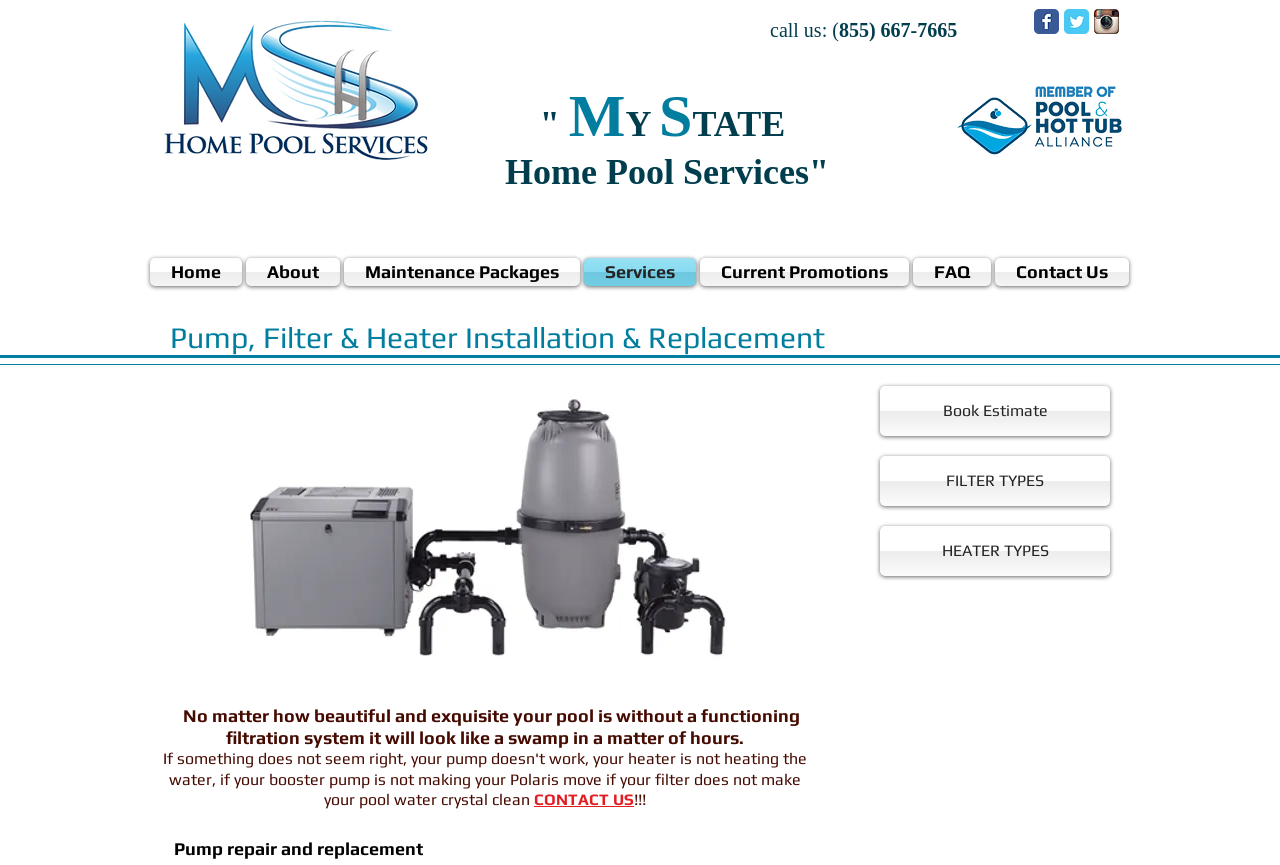How can I schedule an estimate?
Give a comprehensive and detailed explanation for the question.

I found the way to schedule an estimate by looking at the link element that says 'Book Estimate'.